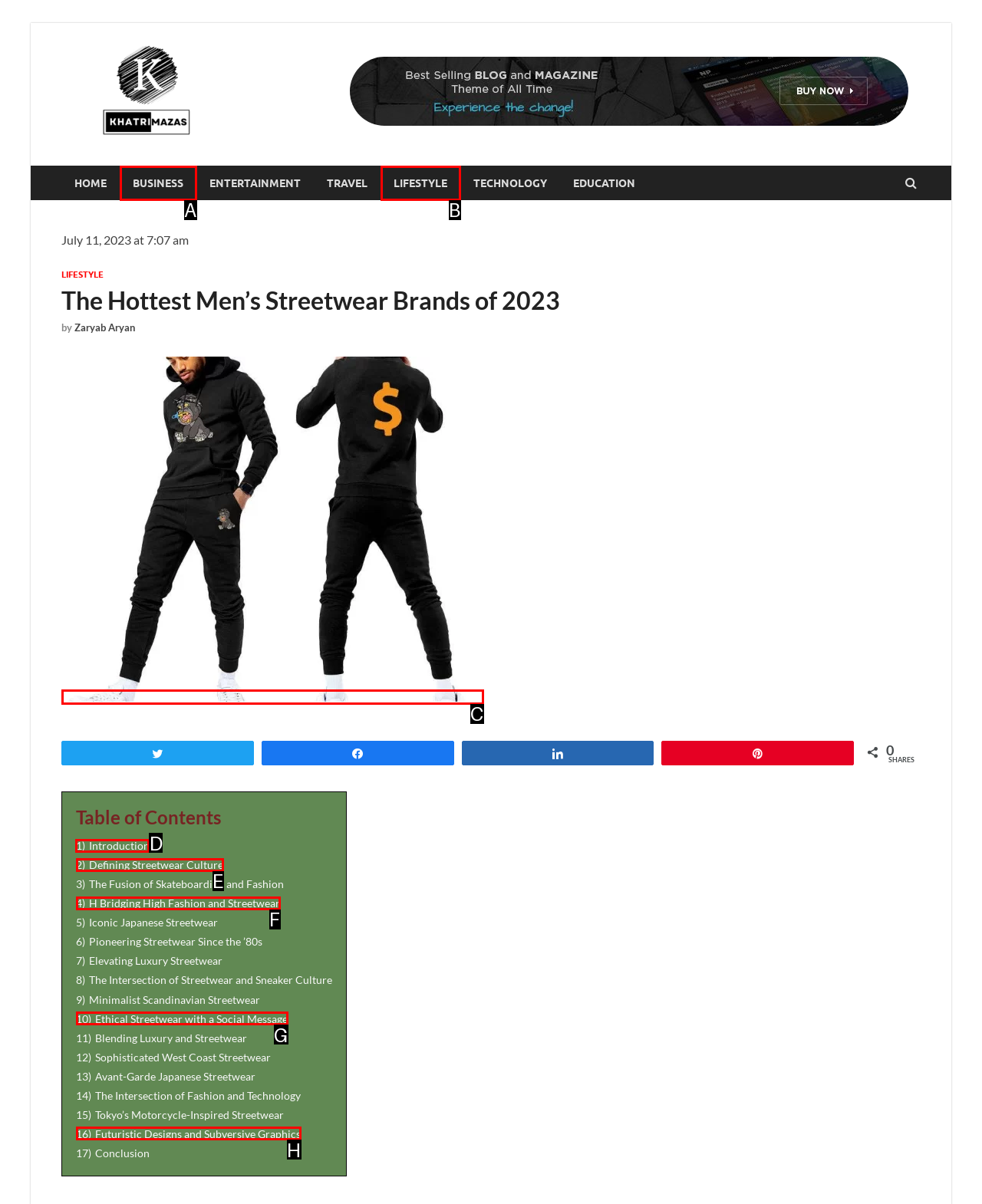Tell me which one HTML element I should click to complete the following task: Read the article introduction Answer with the option's letter from the given choices directly.

D